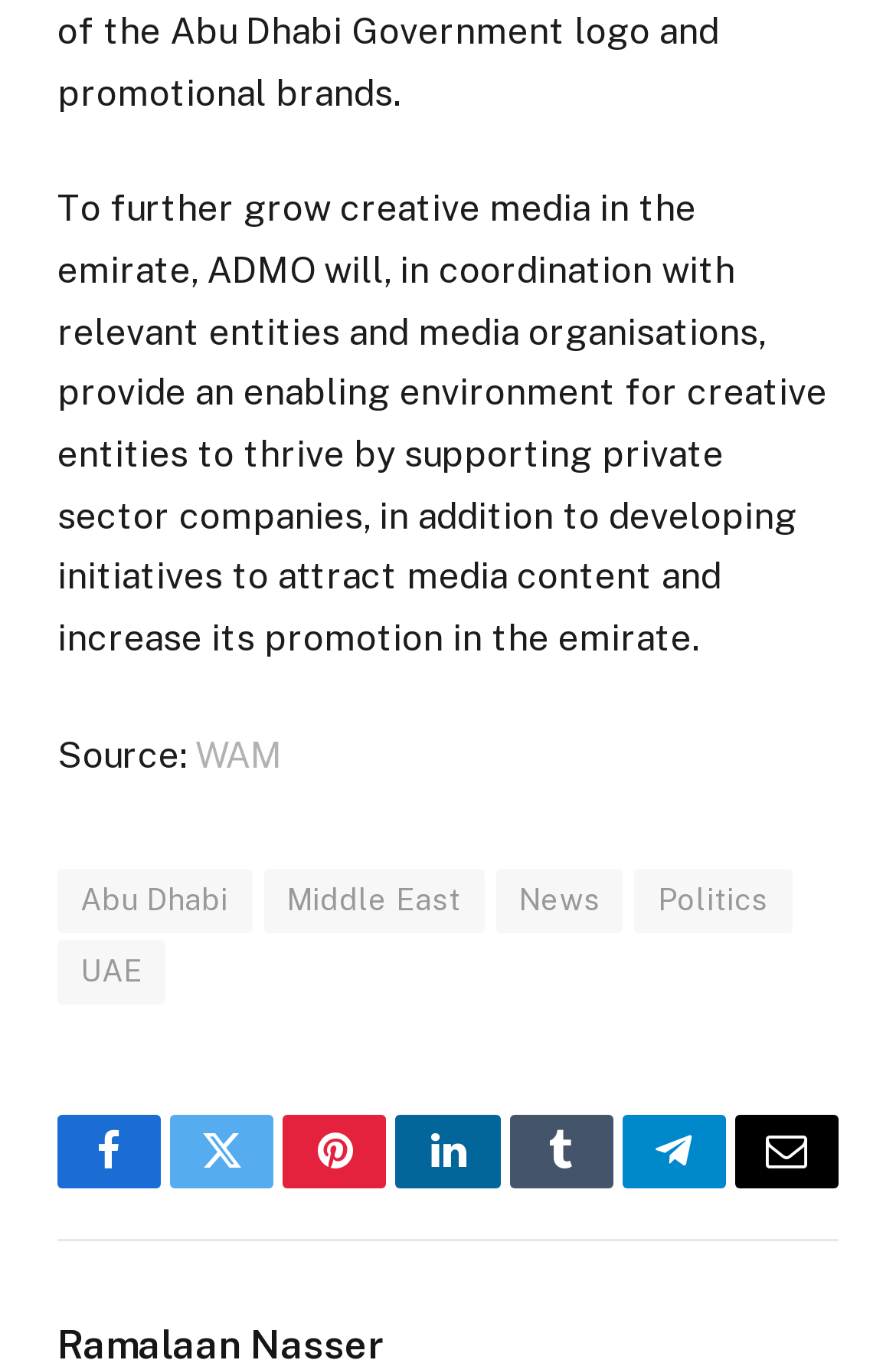Determine the bounding box coordinates of the clickable area required to perform the following instruction: "Share on Facebook". The coordinates should be represented as four float numbers between 0 and 1: [left, top, right, bottom].

[0.064, 0.819, 0.18, 0.873]